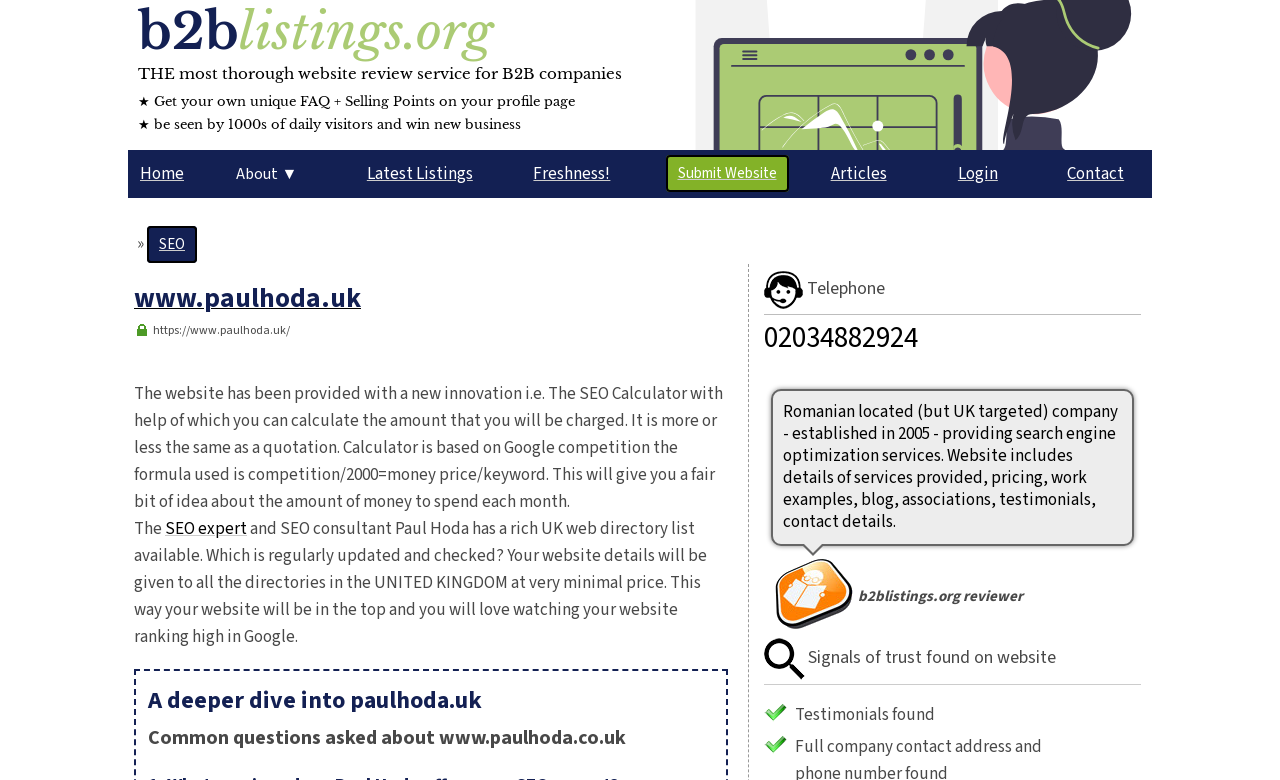Reply to the question with a single word or phrase:
What is the benefit of listing a website in the UK web directory?

Improved website ranking